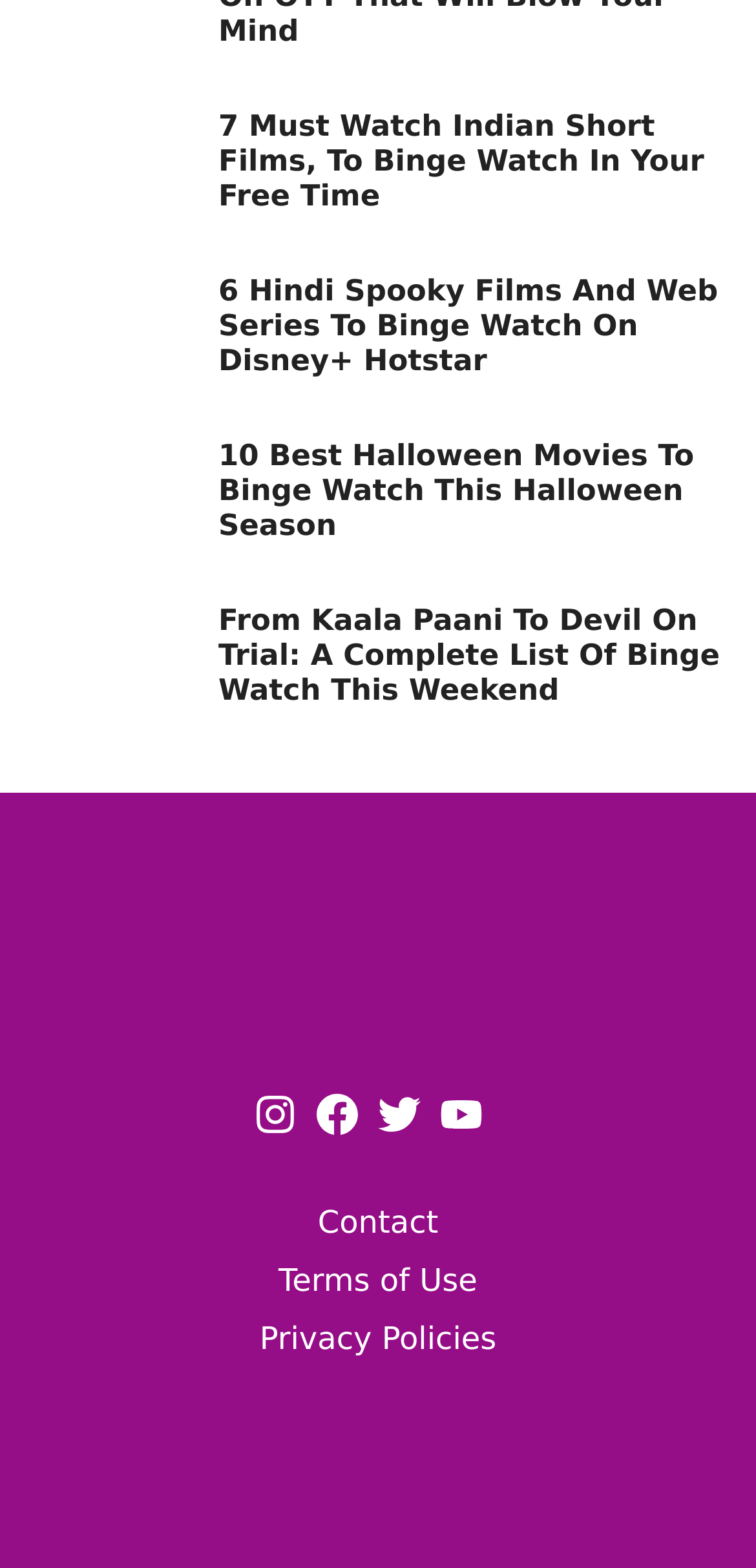Extract the bounding box coordinates of the UI element described: "Contact". Provide the coordinates in the format [left, top, right, bottom] with values ranging from 0 to 1.

[0.42, 0.768, 0.58, 0.791]